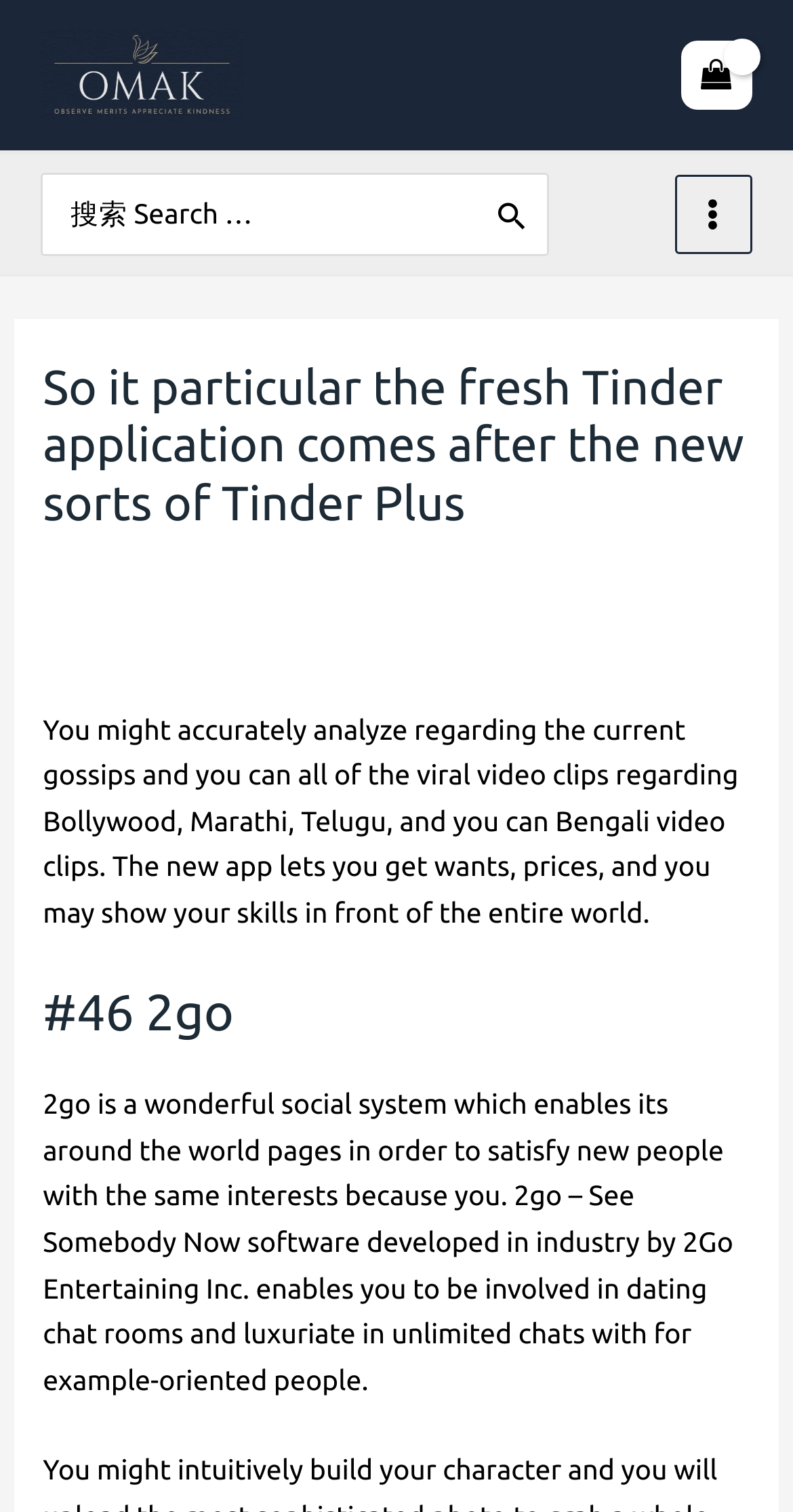Locate the bounding box coordinates of the element that needs to be clicked to carry out the instruction: "View Shopping Cart". The coordinates should be given as four float numbers ranging from 0 to 1, i.e., [left, top, right, bottom].

[0.858, 0.027, 0.949, 0.072]